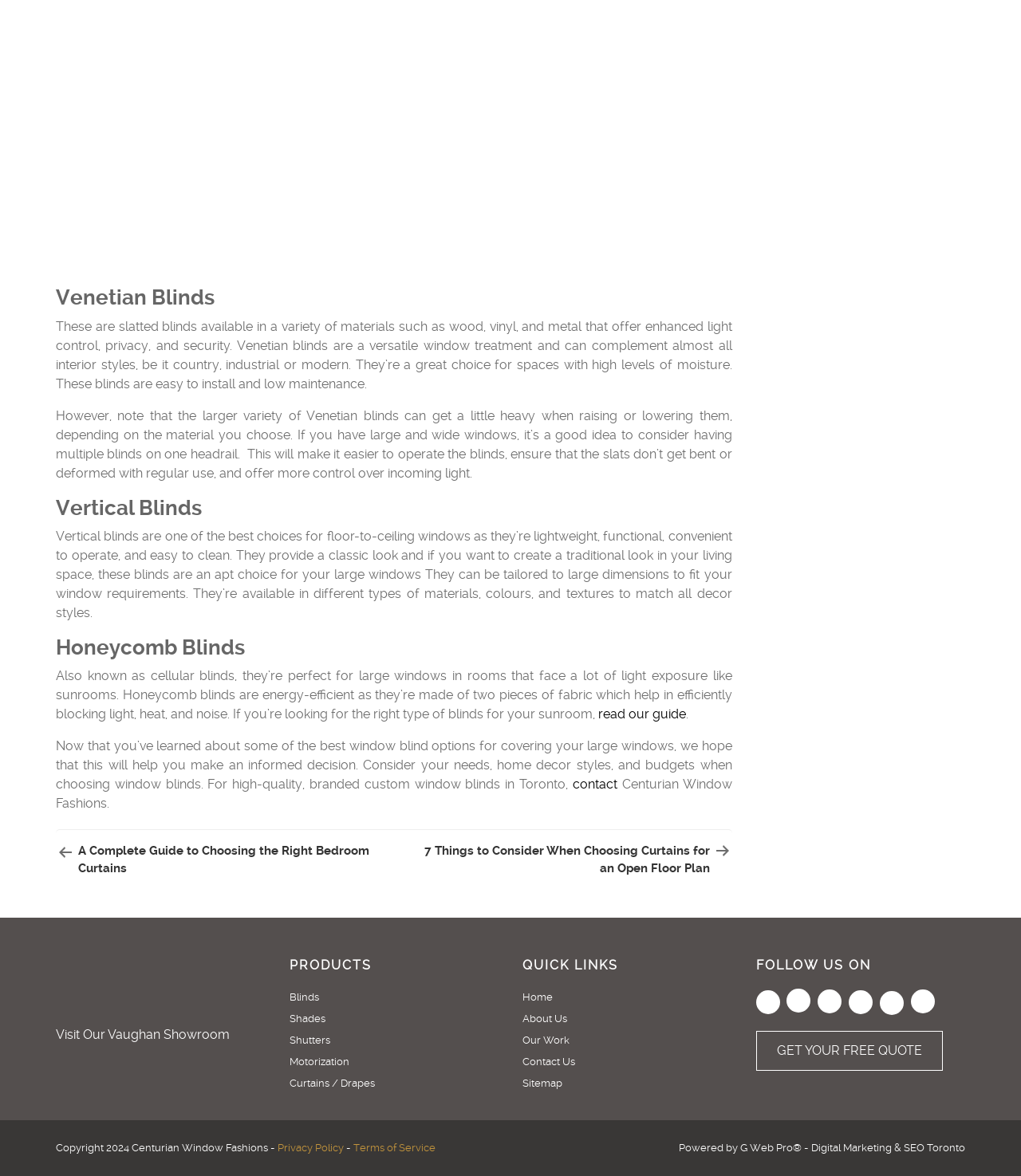Give the bounding box coordinates for the element described as: "Our Work".

[0.512, 0.879, 0.558, 0.89]